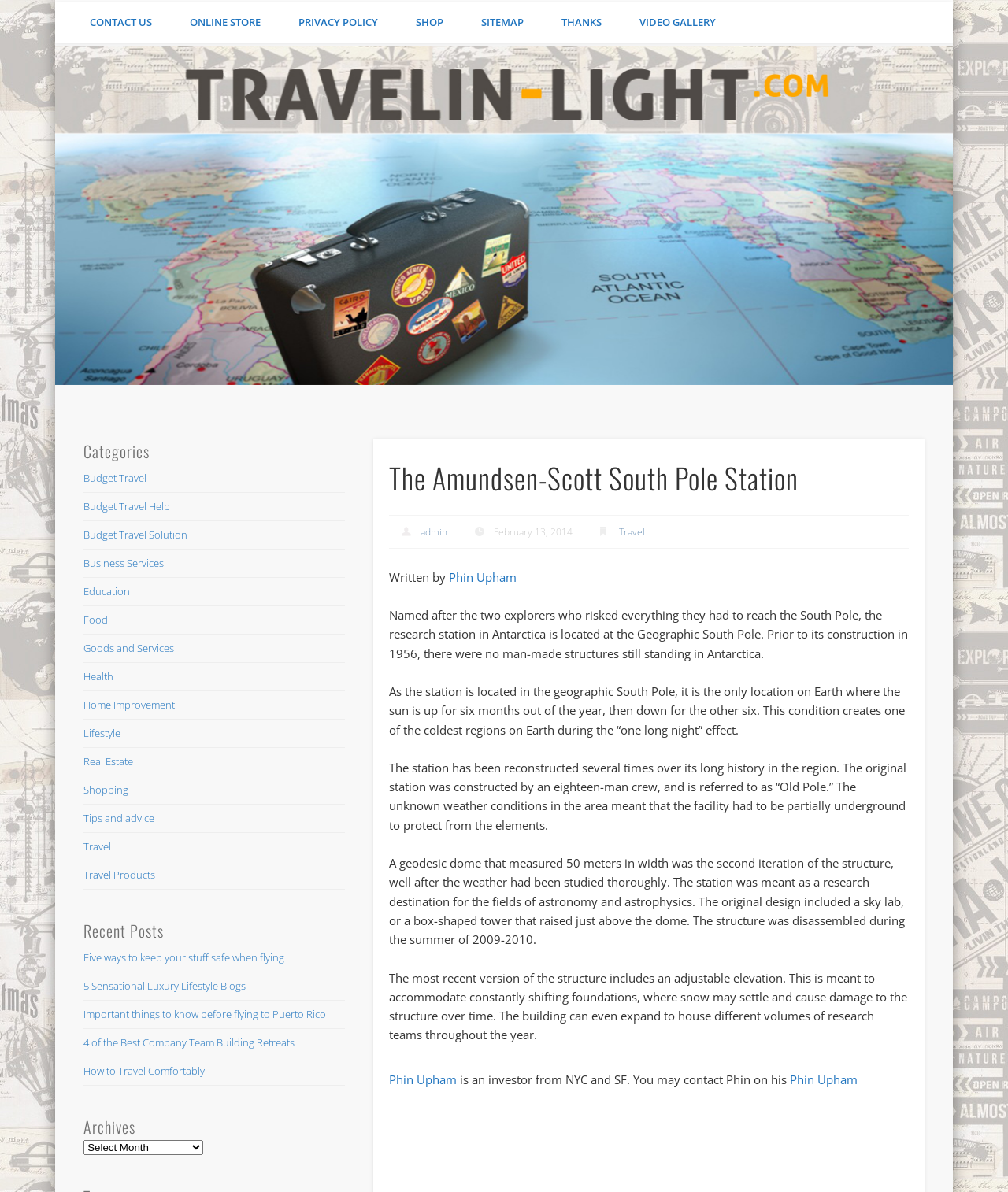What was the original name of the first station constructed in 1956?
Look at the image and answer the question using a single word or phrase.

Old Pole